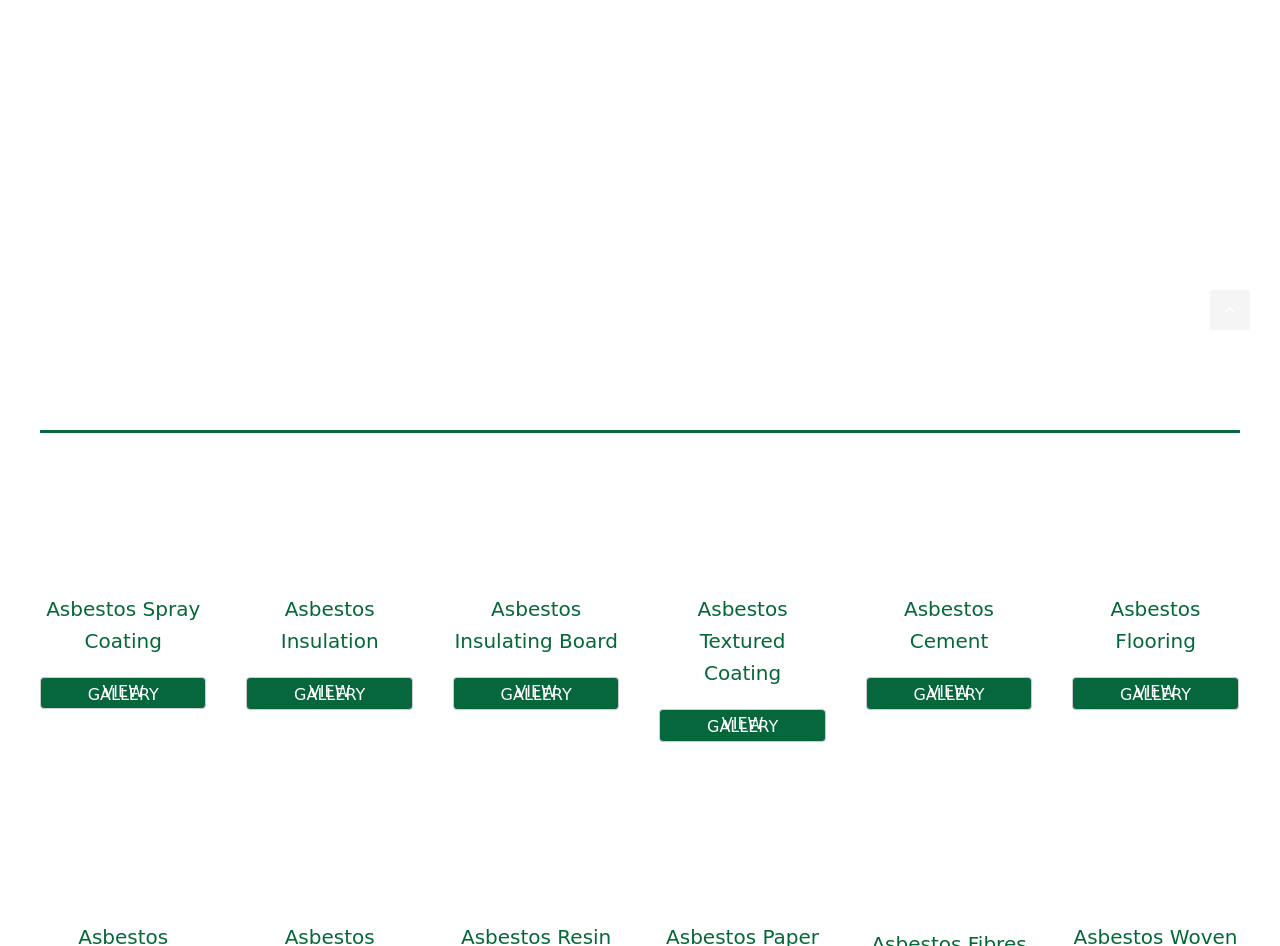Show the bounding box coordinates of the region that should be clicked to follow the instruction: "View Asbestos Insulation."

[0.219, 0.631, 0.296, 0.69]